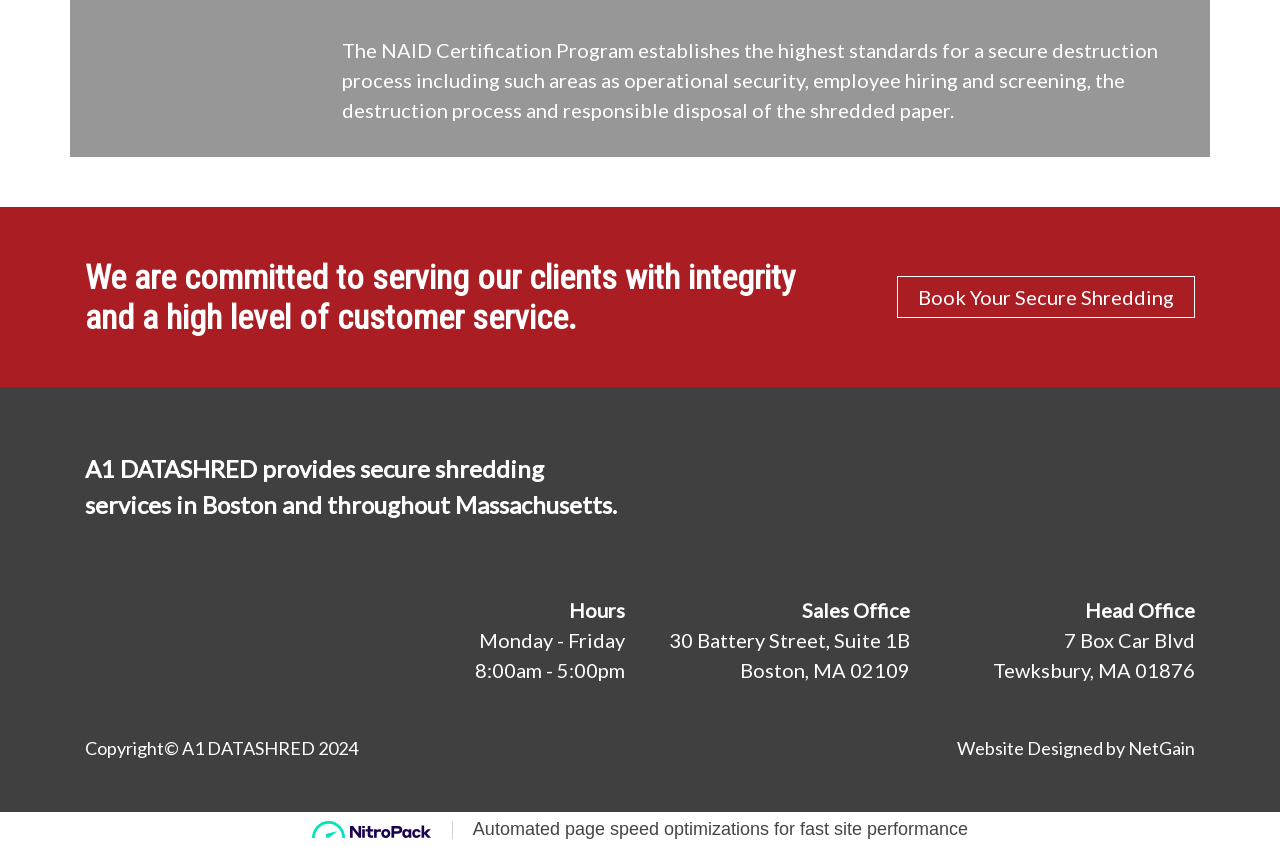Please locate the bounding box coordinates of the element that needs to be clicked to achieve the following instruction: "Visit Website Designed by NetGain". The coordinates should be four float numbers between 0 and 1, i.e., [left, top, right, bottom].

[0.748, 0.87, 0.934, 0.896]